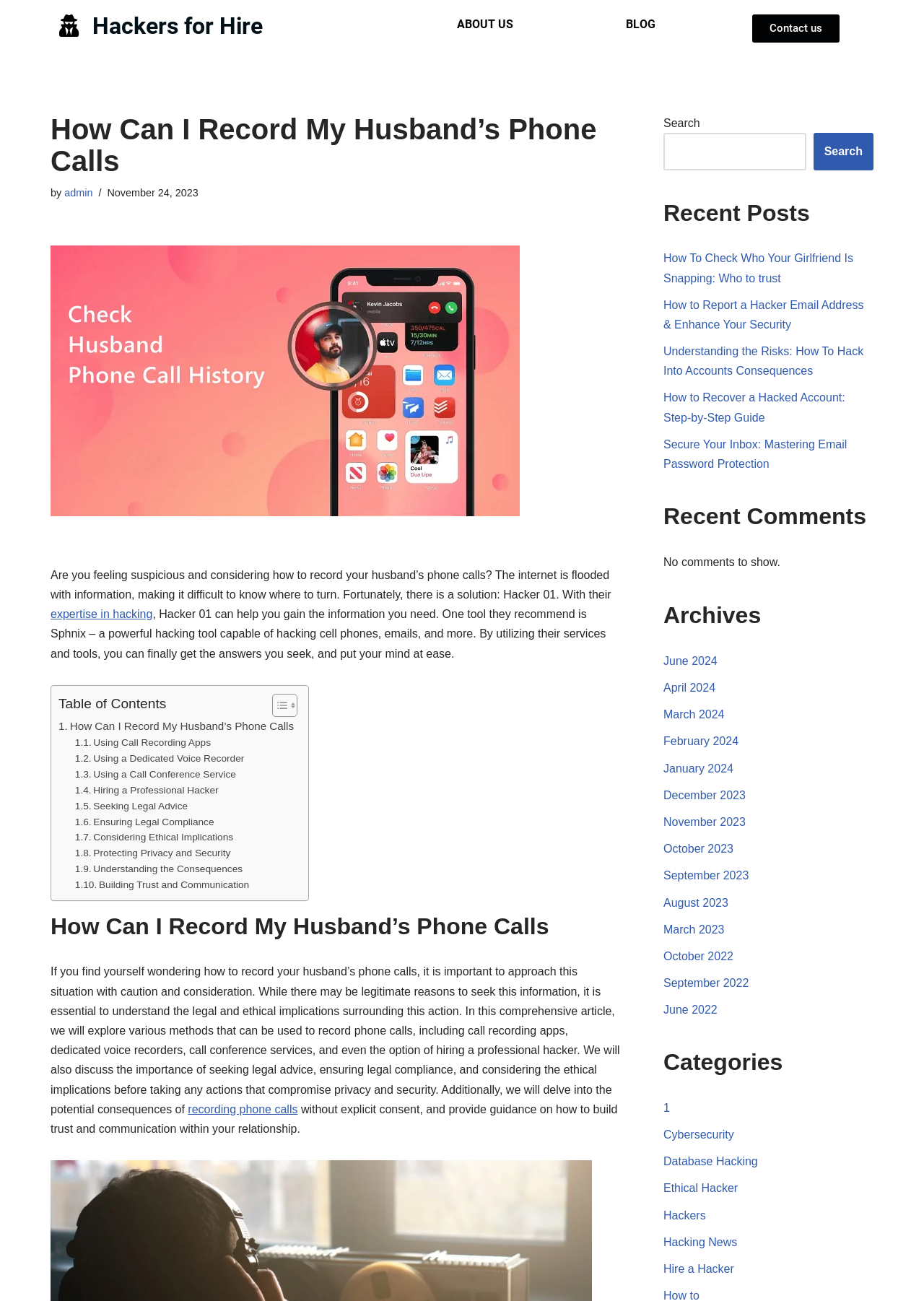Identify the bounding box coordinates for the UI element described as follows: ETW User-Mode Reference (MSDN). Use the format (top-left x, top-left y, bottom-right x, bottom-right y) and ensure all values are floating point numbers between 0 and 1.

None